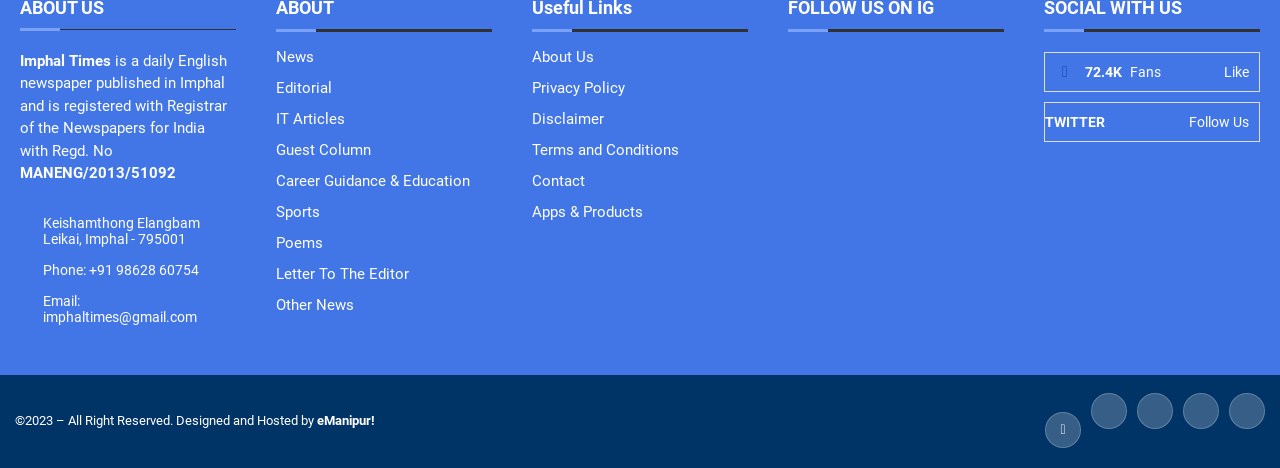Provide the bounding box coordinates for the area that should be clicked to complete the instruction: "Read About Us".

[0.416, 0.099, 0.464, 0.144]